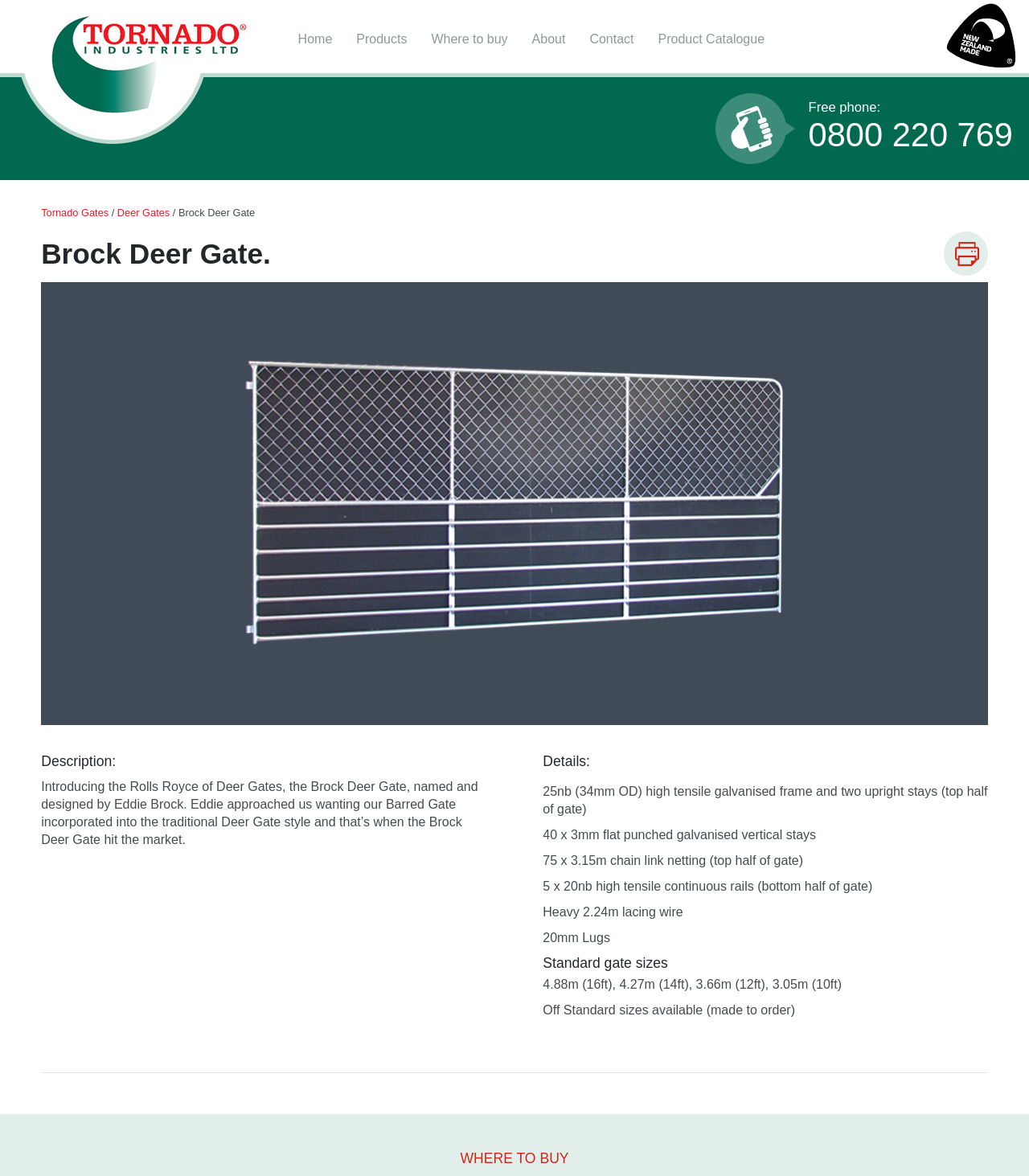Please locate the bounding box coordinates of the region I need to click to follow this instruction: "Click on the Tornado Industries Ltd link".

[0.02, 0.0, 0.278, 0.123]